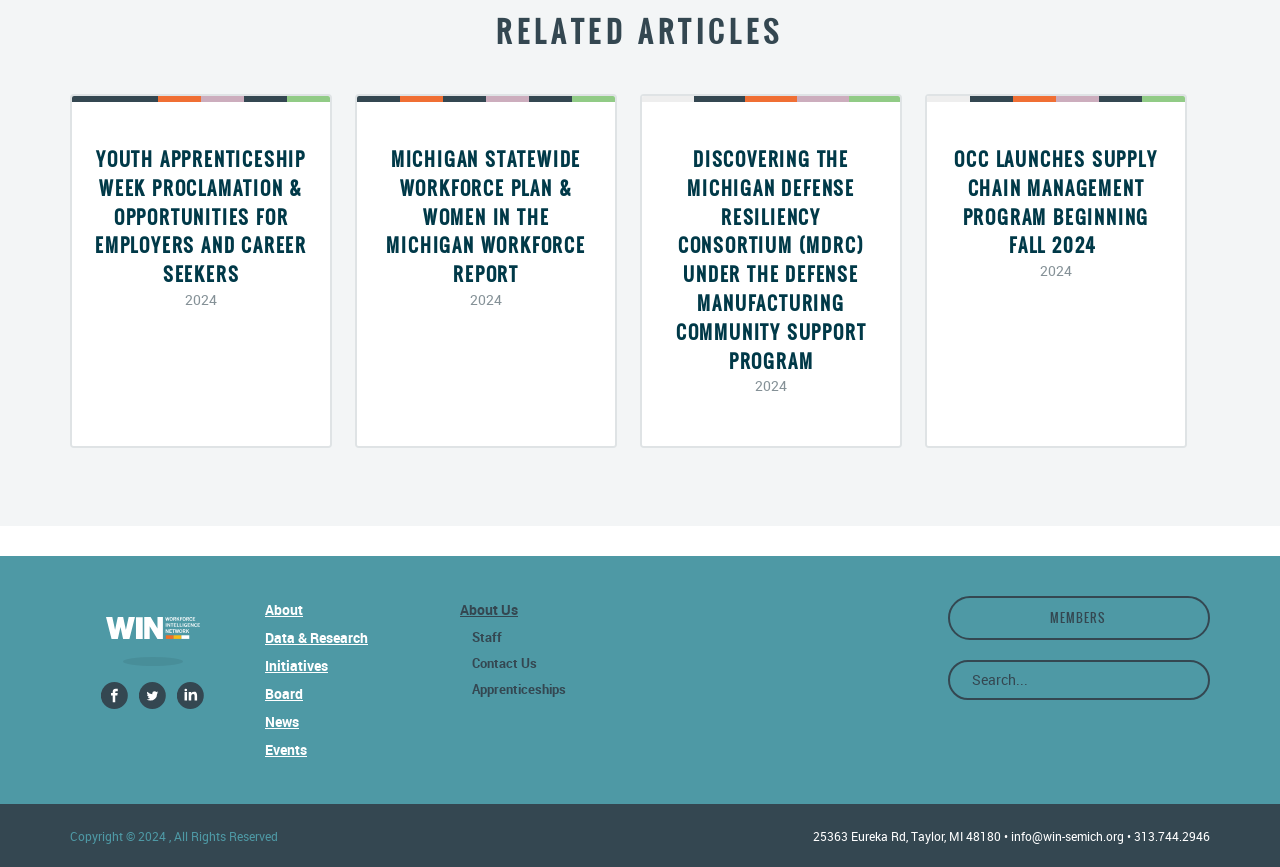How many navigation links are there in the footer?
Please provide a comprehensive answer based on the details in the screenshot.

I counted the number of navigation links in the footer, which are 'About', 'Data & Research', 'Initiatives', 'Board', 'News', 'Events', and 'About Us'.